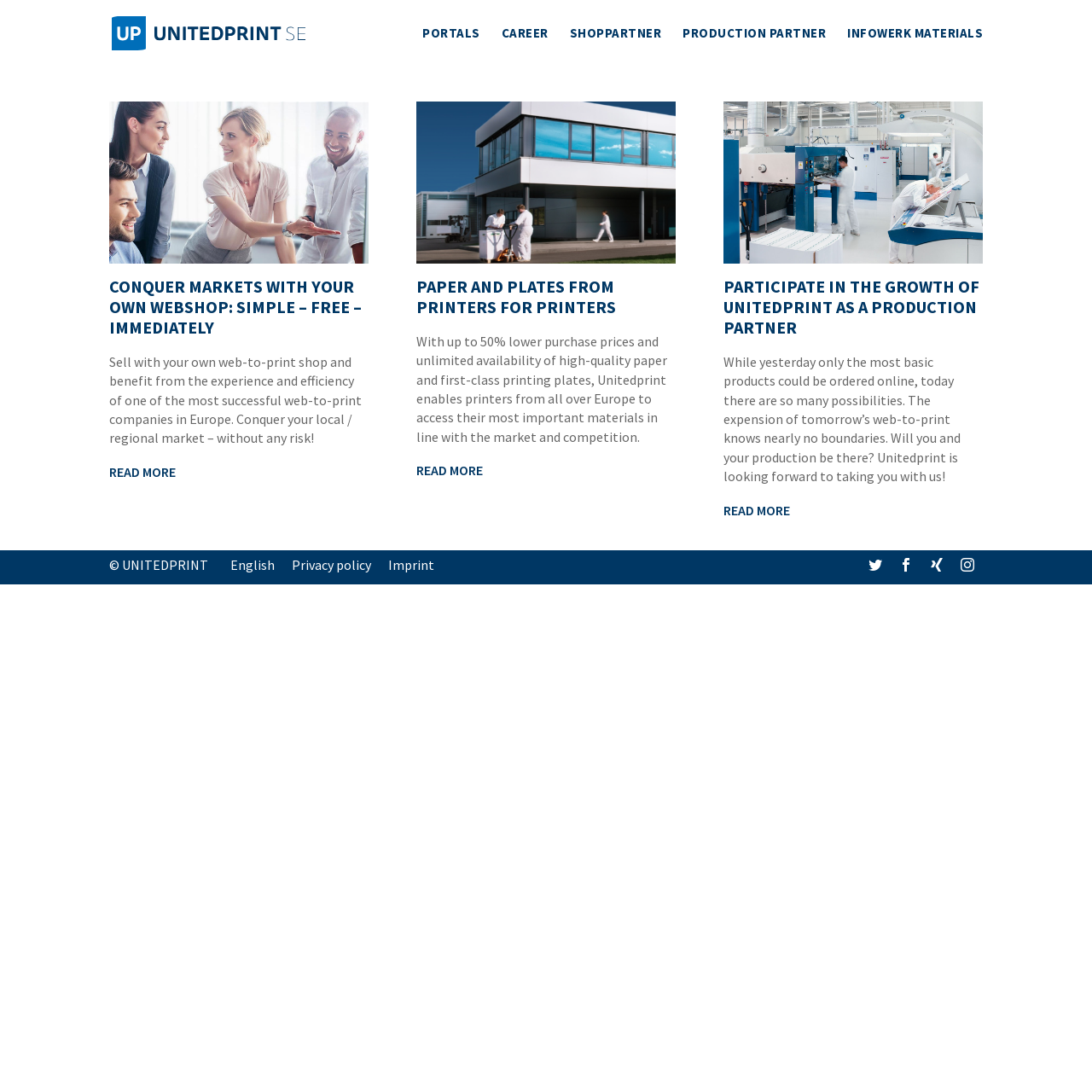Please pinpoint the bounding box coordinates for the region I should click to adhere to this instruction: "Click on the UNITEDPRINT SE link".

[0.102, 0.021, 0.28, 0.036]